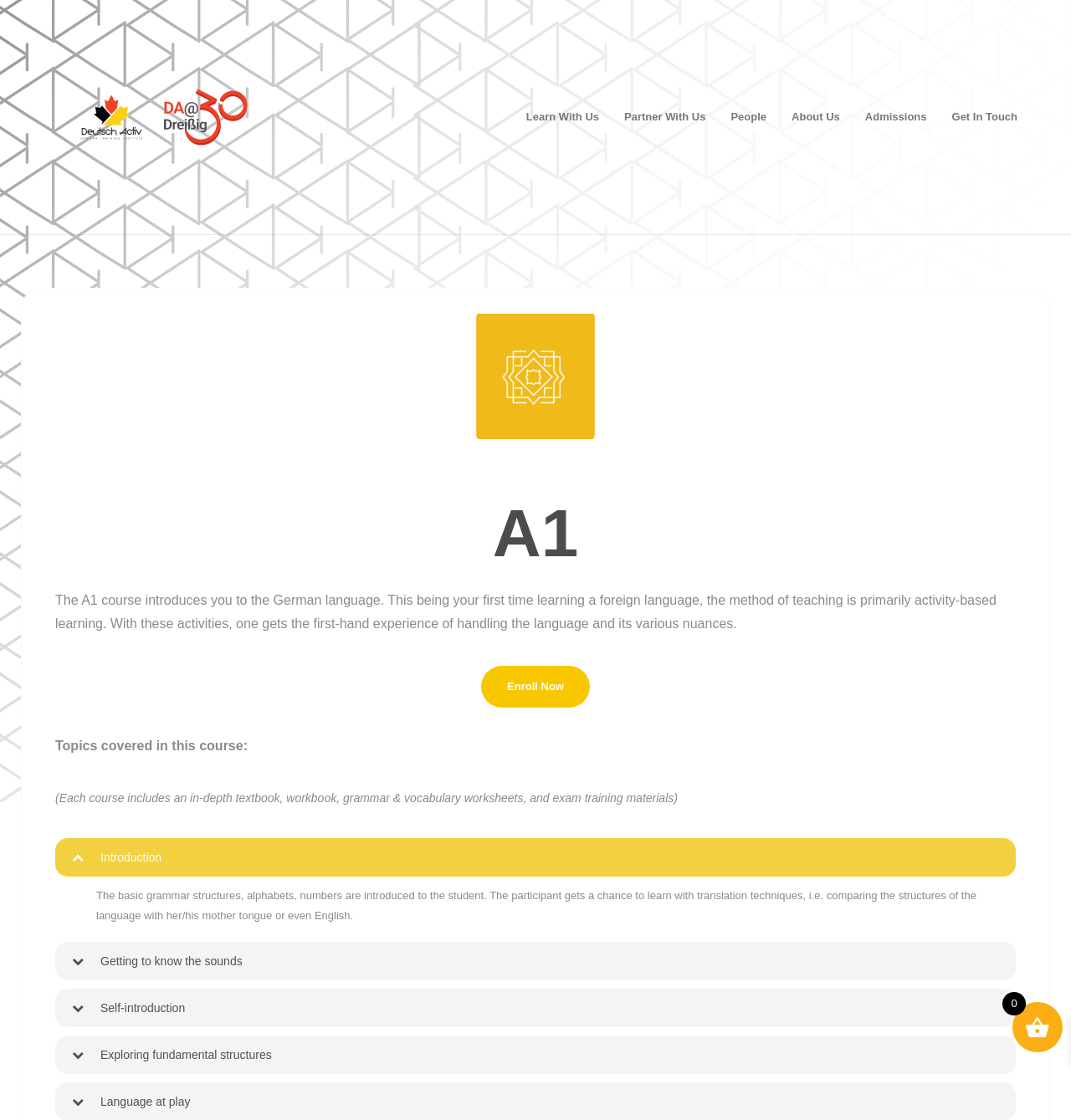Identify the bounding box coordinates of the clickable region to carry out the given instruction: "Select the 'Introduction' tab".

[0.052, 0.748, 0.948, 0.783]